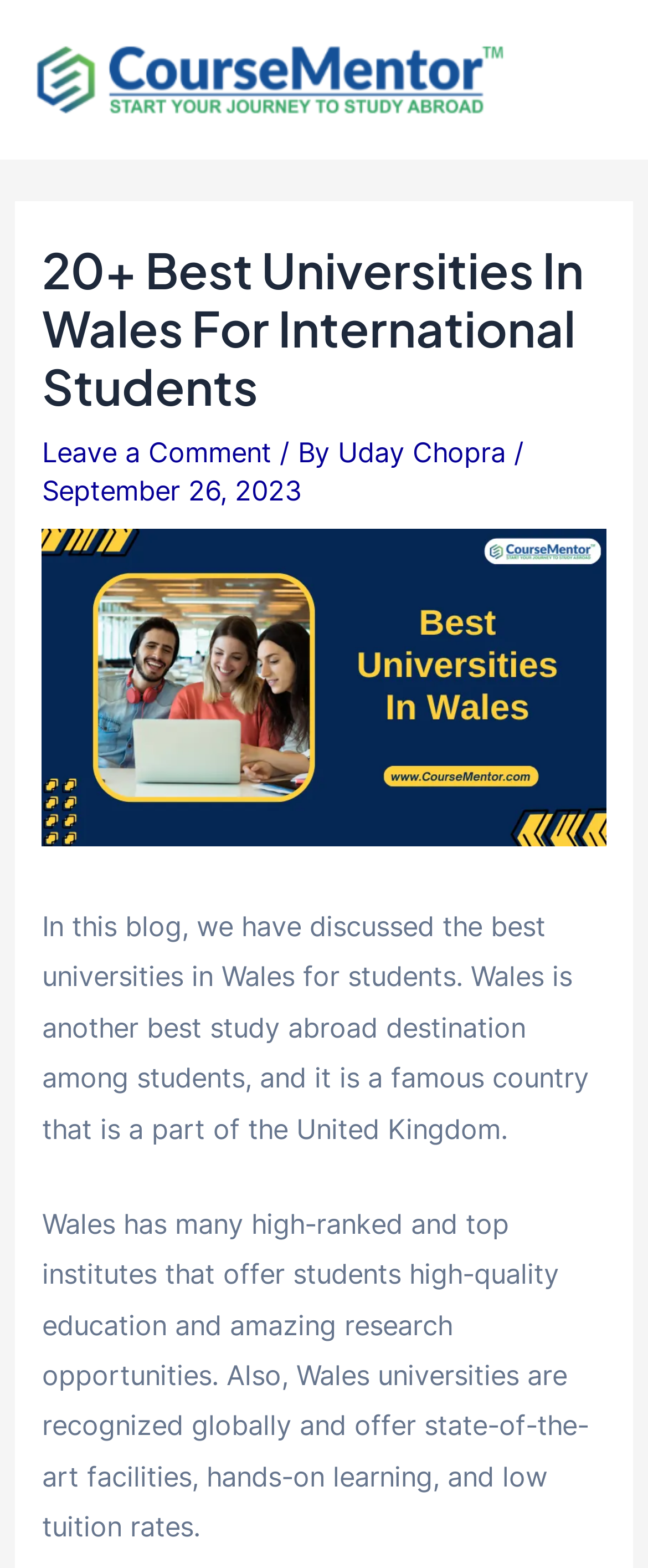Who is the author of this blog?
Using the information presented in the image, please offer a detailed response to the question.

The author of this blog is mentioned in the header section of the webpage, where it says 'By Uday Chopra'.